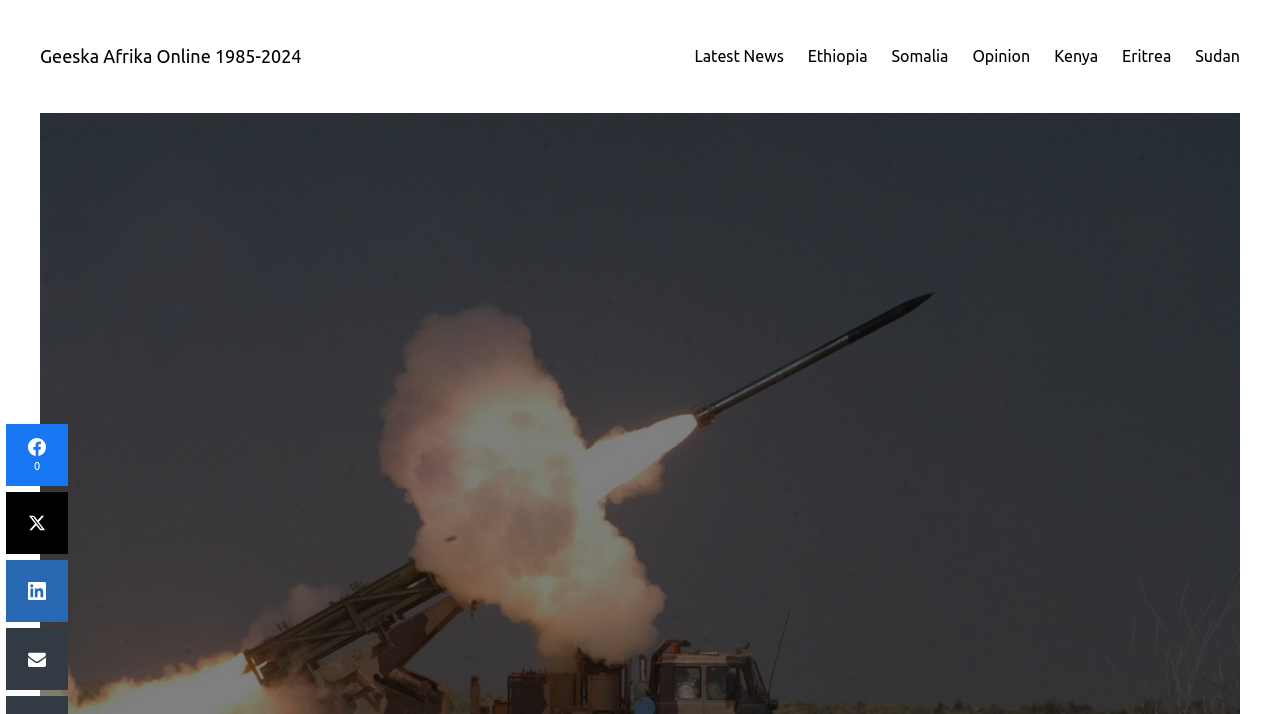Please identify the bounding box coordinates of the element that needs to be clicked to execute the following command: "read about Ethiopia". Provide the bounding box using four float numbers between 0 and 1, formatted as [left, top, right, bottom].

[0.631, 0.061, 0.678, 0.097]